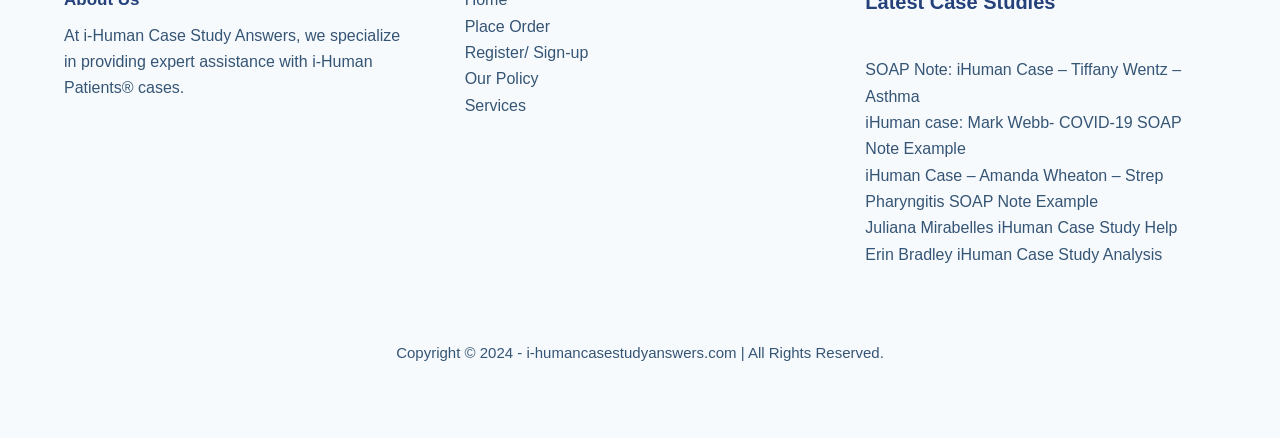Please specify the bounding box coordinates of the area that should be clicked to accomplish the following instruction: "register or sign up". The coordinates should consist of four float numbers between 0 and 1, i.e., [left, top, right, bottom].

[0.363, 0.1, 0.46, 0.139]